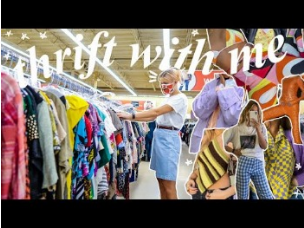Present a detailed portrayal of the image.

The image captures a vibrant thrift shopping experience, showcasing a person engaging with a colorful array of clothing items. Central to the scene is a shopper, styled in casual attire with a white shirt and a light blue skirt, who is exploring the racks filled with eclectic garments. The lively setting is enhanced by the cheerful backdrop and artistic elements like doodles and stars, adding a playful touch. Overlaid text invites viewers to "thrift with me," encapsulating a sense of community and shared exploration in the world of thrift fashion. This scene illustrates the excitement and treasure-hunting spirit typical of thrift store adventures, appealing to fashion enthusiasts and sustainable shopping advocates alike.